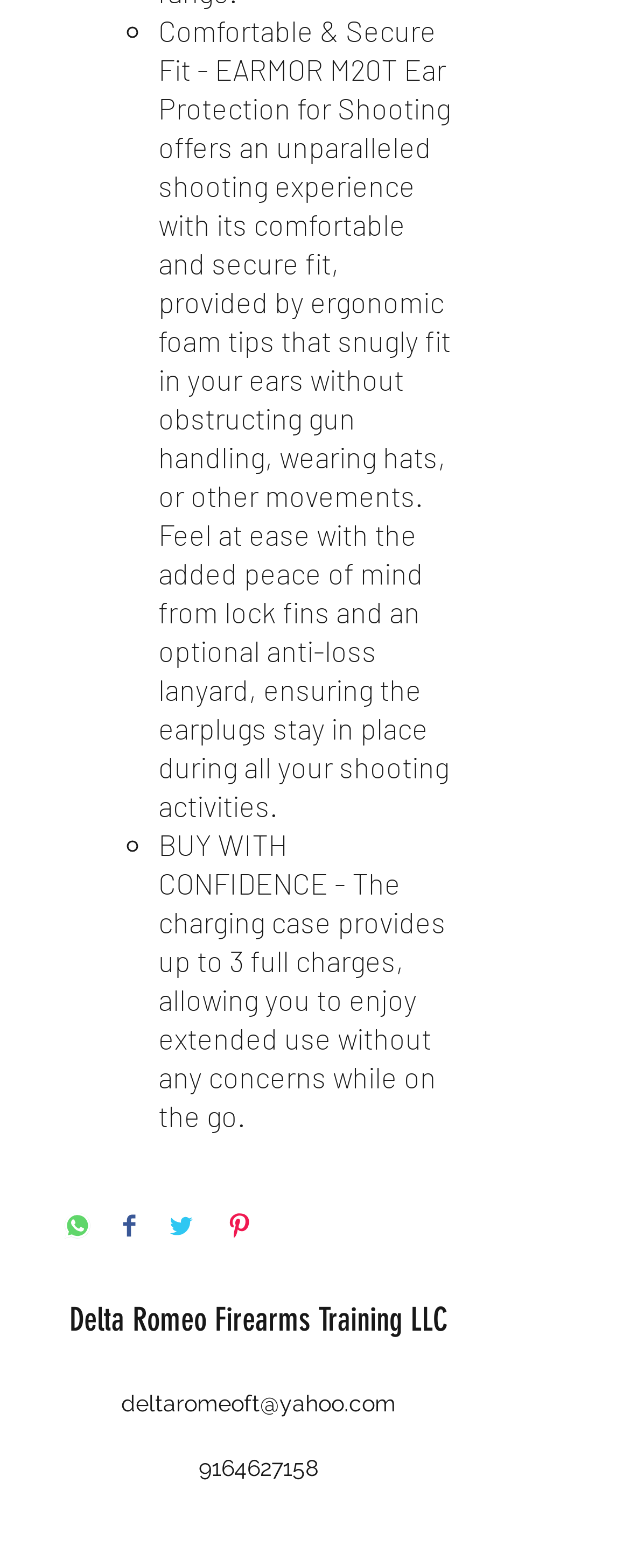Please specify the bounding box coordinates of the clickable region to carry out the following instruction: "Send an email to deltaromeoft@yahoo.com". The coordinates should be four float numbers between 0 and 1, in the format [left, top, right, bottom].

[0.192, 0.887, 0.628, 0.903]